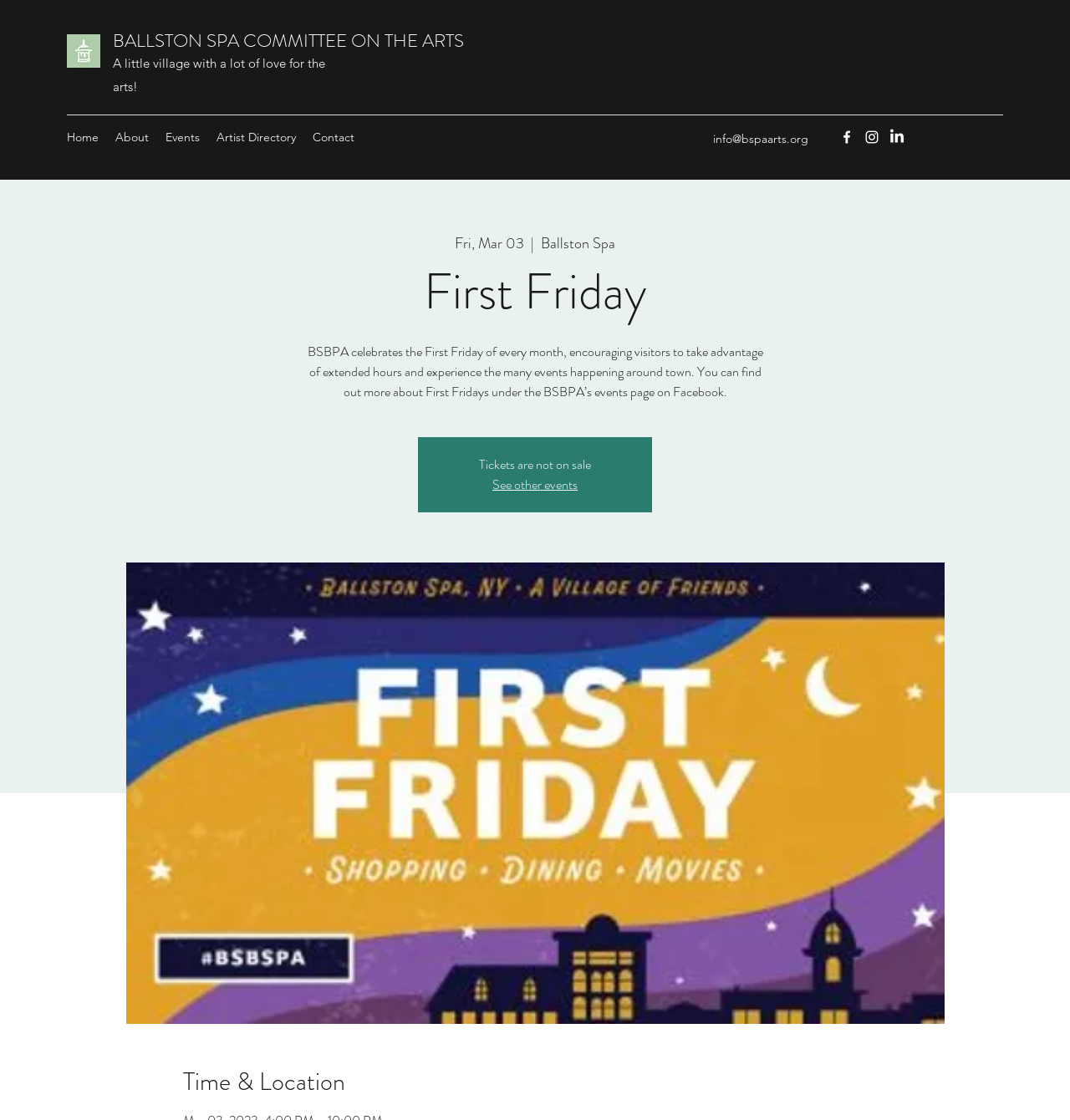What is the purpose of First Friday?
Provide an in-depth and detailed answer to the question.

I found the answer by reading the text that describes First Friday, which says 'BSBPA celebrates the First Friday of every month, encouraging visitors to take advantage of extended hours and experience the many events happening around town'.